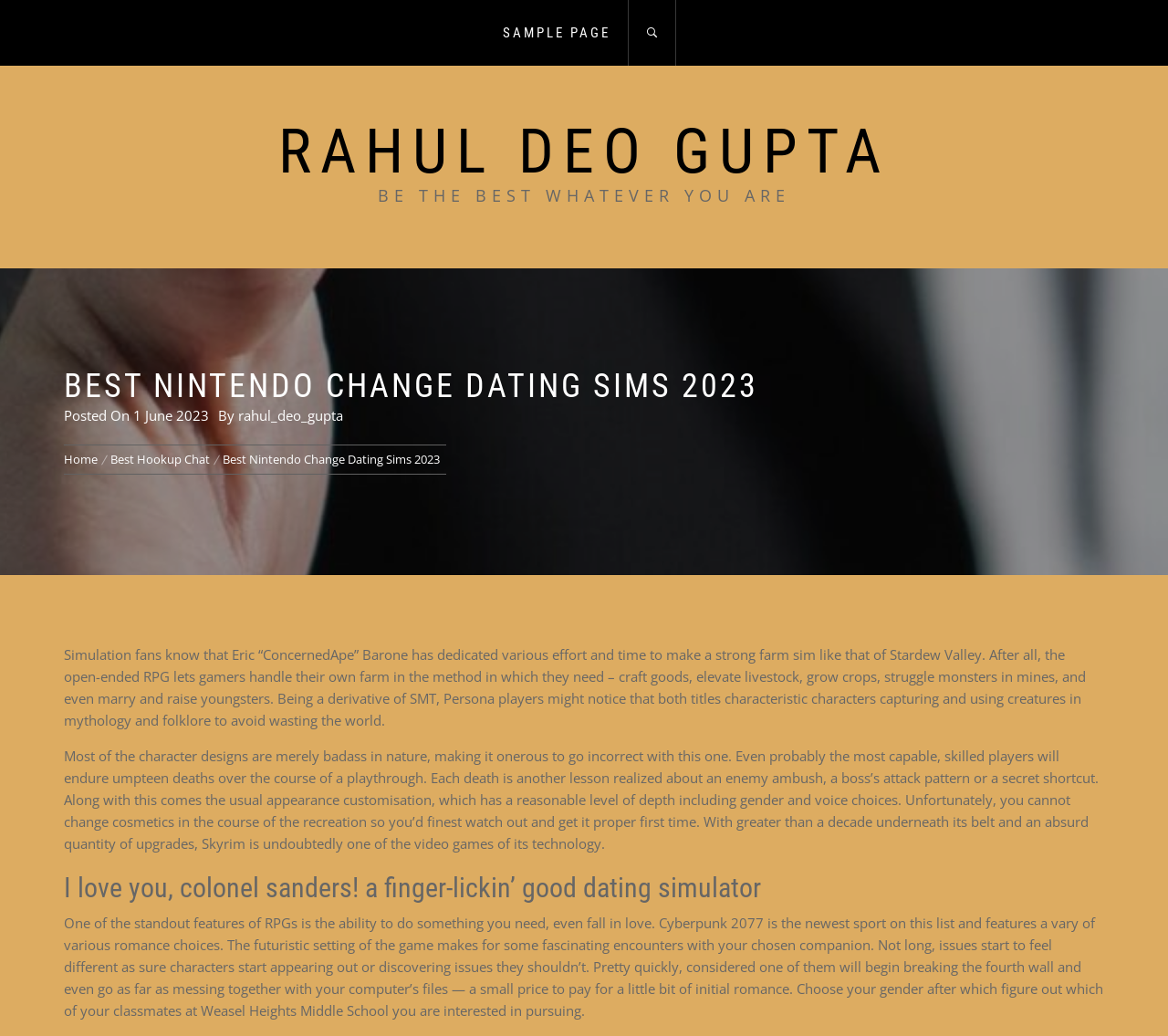Please identify the bounding box coordinates of the element's region that should be clicked to execute the following instruction: "Visit RAHUL DEO GUPTA's page". The bounding box coordinates must be four float numbers between 0 and 1, i.e., [left, top, right, bottom].

[0.238, 0.111, 0.762, 0.181]